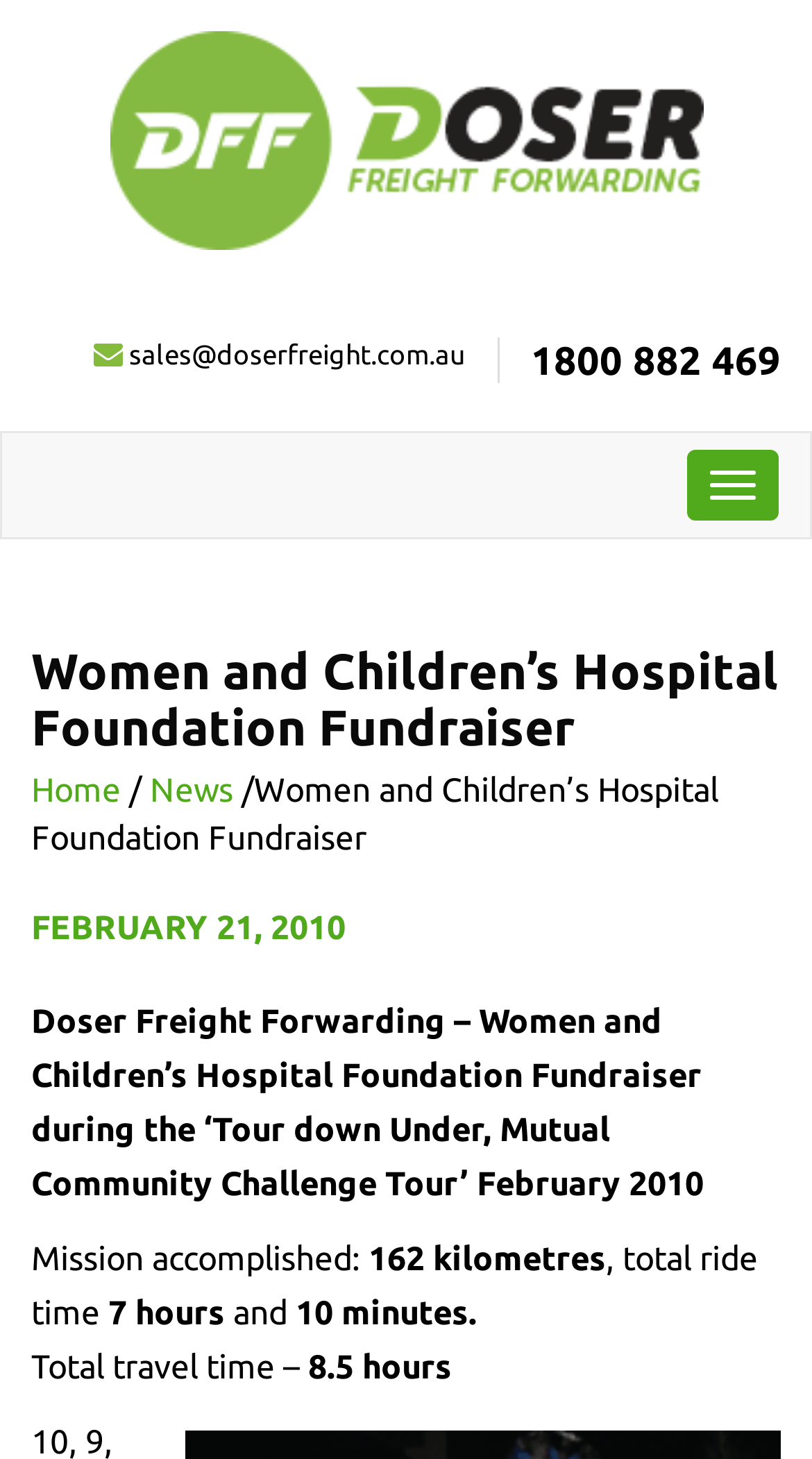Answer succinctly with a single word or phrase:
What is the total ride time?

7 hours